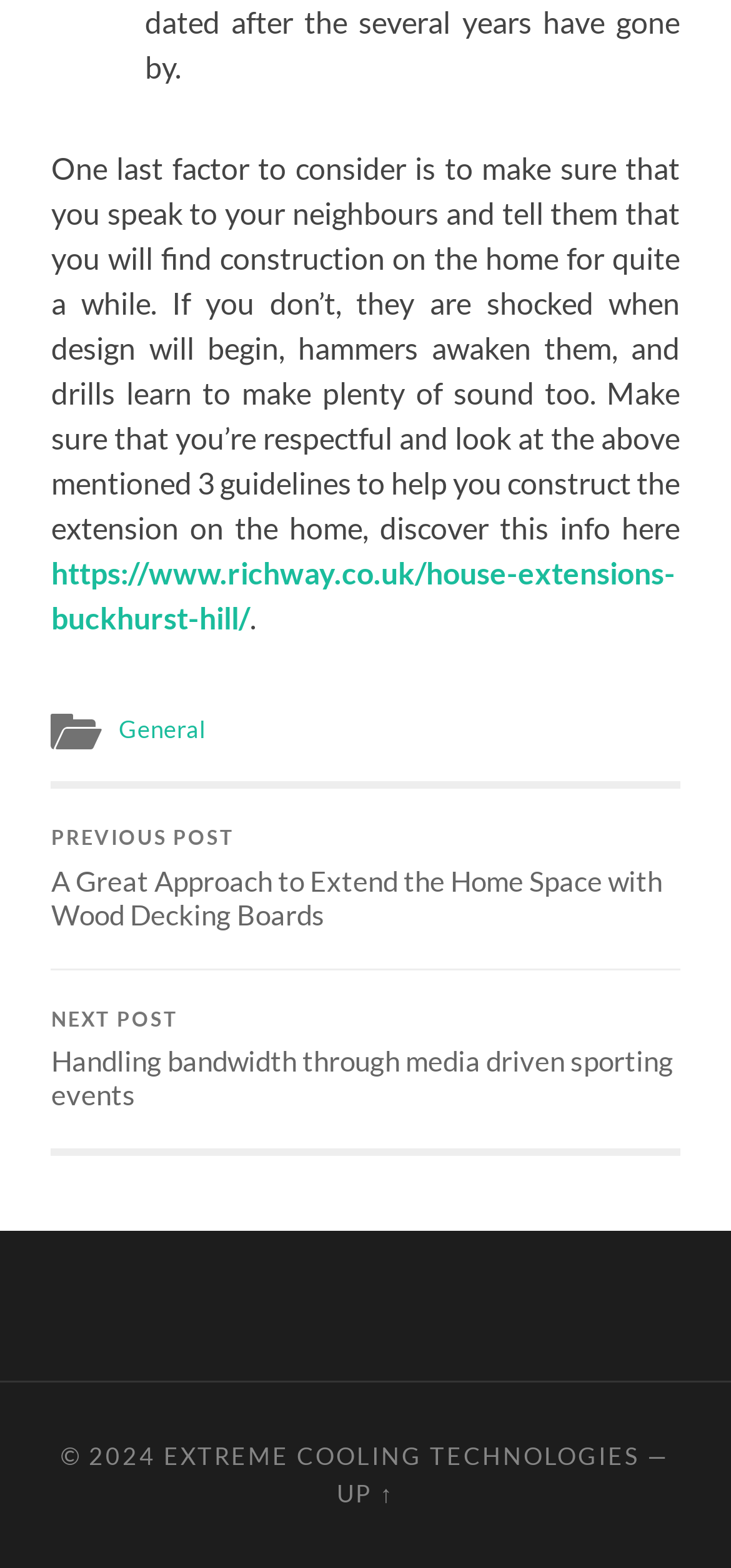Using the description "Extreme Cooling Technologies", predict the bounding box of the relevant HTML element.

[0.224, 0.919, 0.876, 0.938]